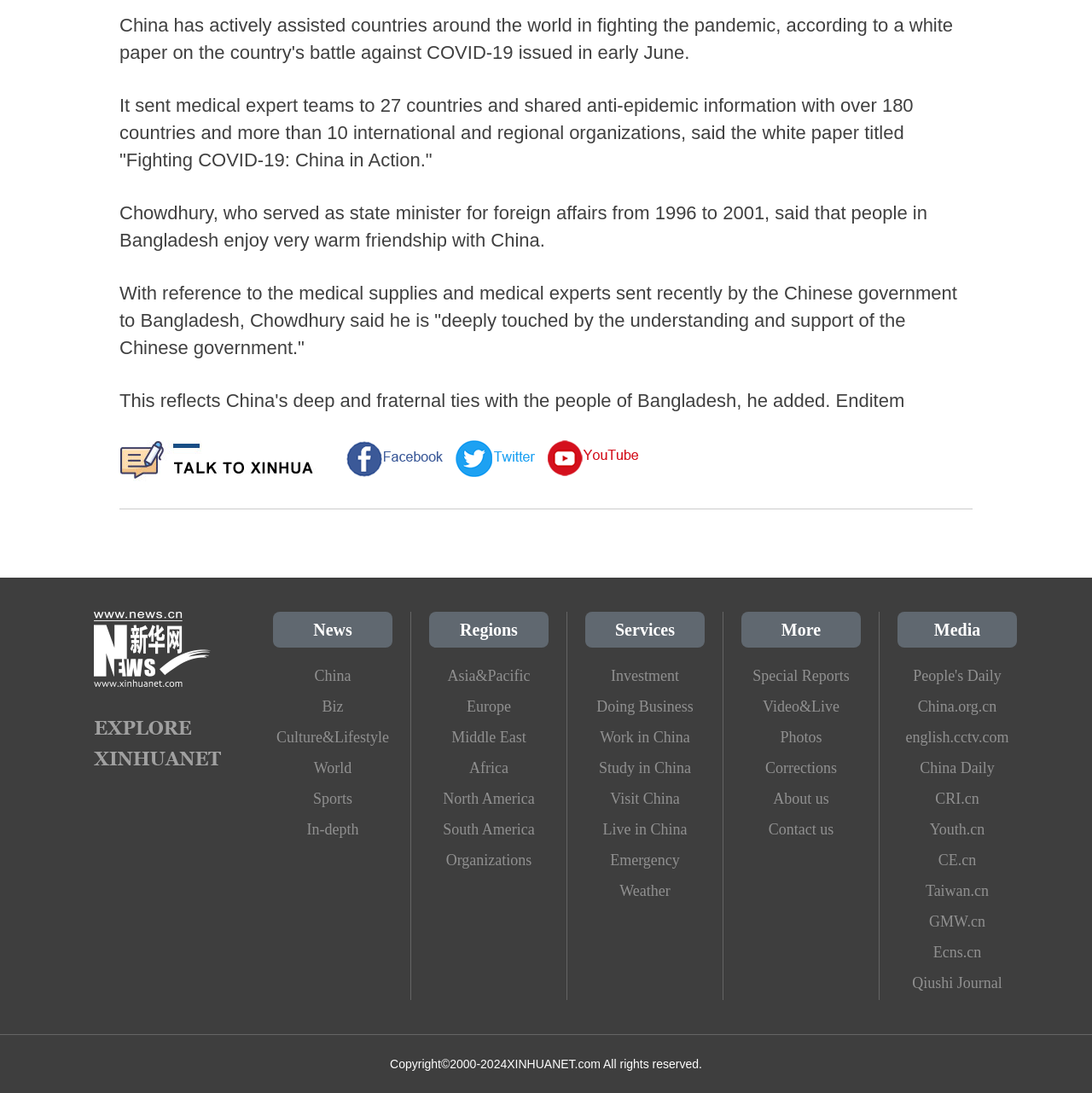Can you find the bounding box coordinates for the UI element given this description: "Contact us"? Provide the coordinates as four float numbers between 0 and 1: [left, top, right, bottom].

[0.679, 0.745, 0.788, 0.773]